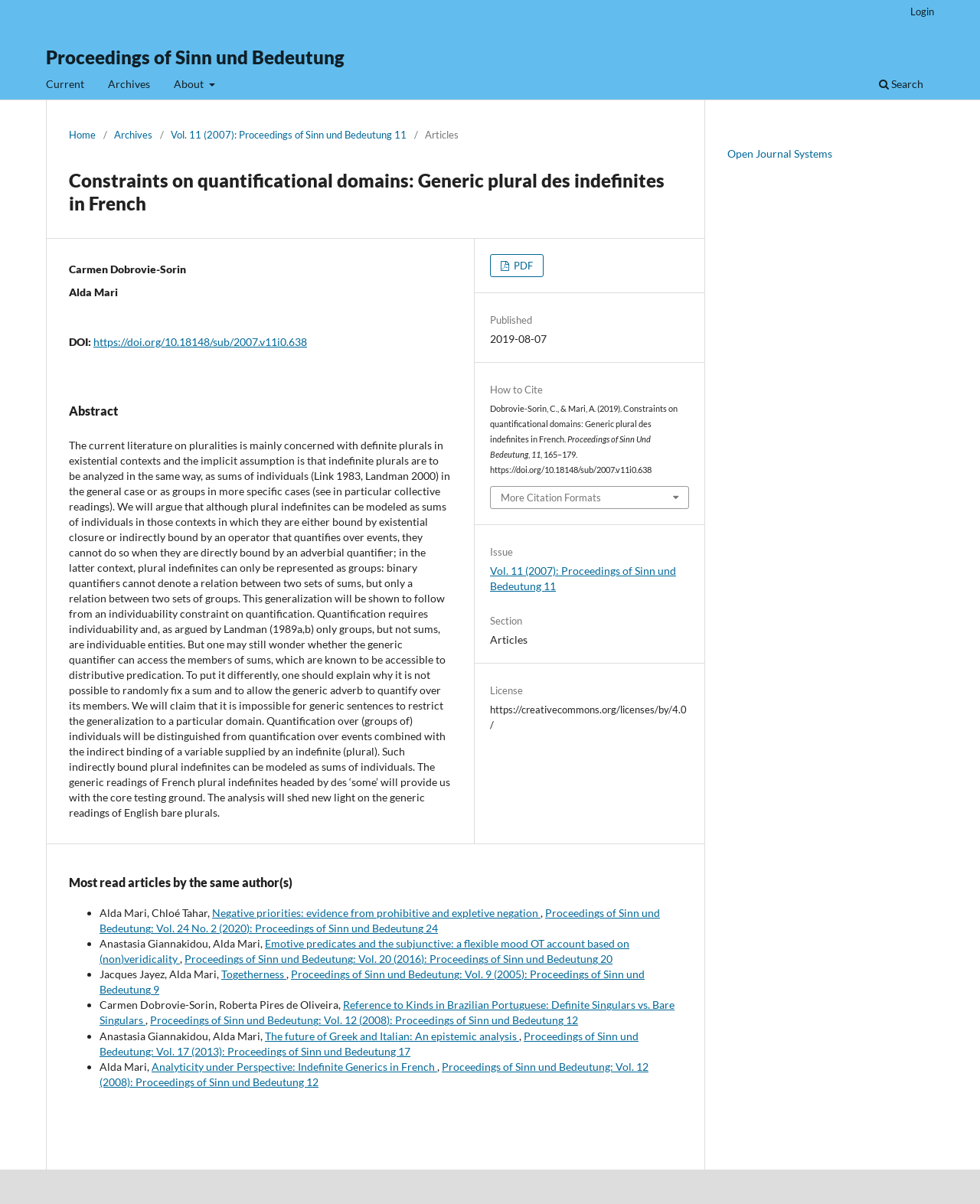Determine the bounding box coordinates of the target area to click to execute the following instruction: "View the PDF of the current article."

[0.5, 0.211, 0.555, 0.23]